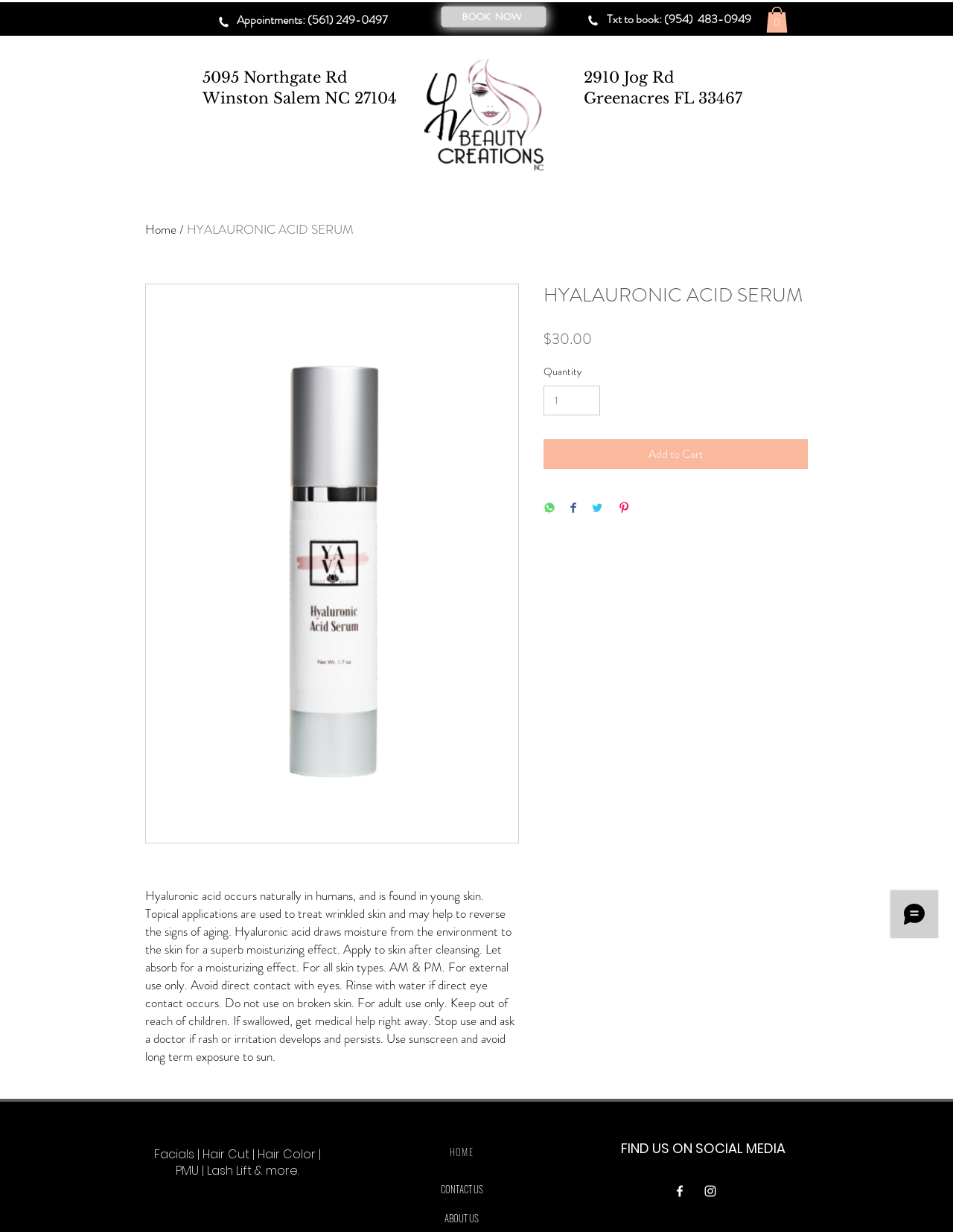Determine the bounding box coordinates of the target area to click to execute the following instruction: "Click the 'Cart with 0 items' button."

[0.804, 0.005, 0.827, 0.026]